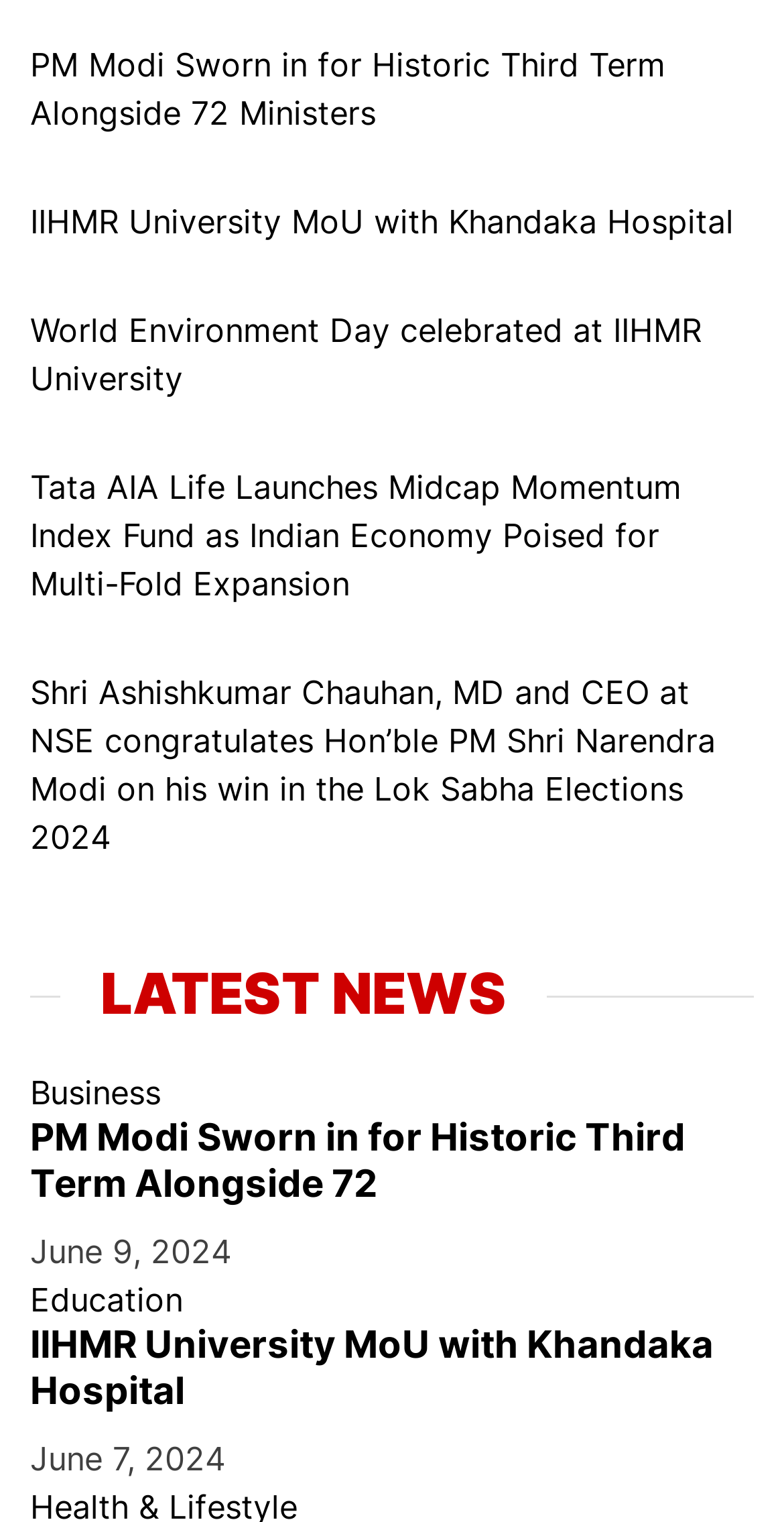Please identify the bounding box coordinates of the region to click in order to complete the given instruction: "View PM Modi Sworn in for Historic Third Term Alongside 72 Ministers news". The coordinates should be four float numbers between 0 and 1, i.e., [left, top, right, bottom].

[0.038, 0.026, 0.962, 0.09]